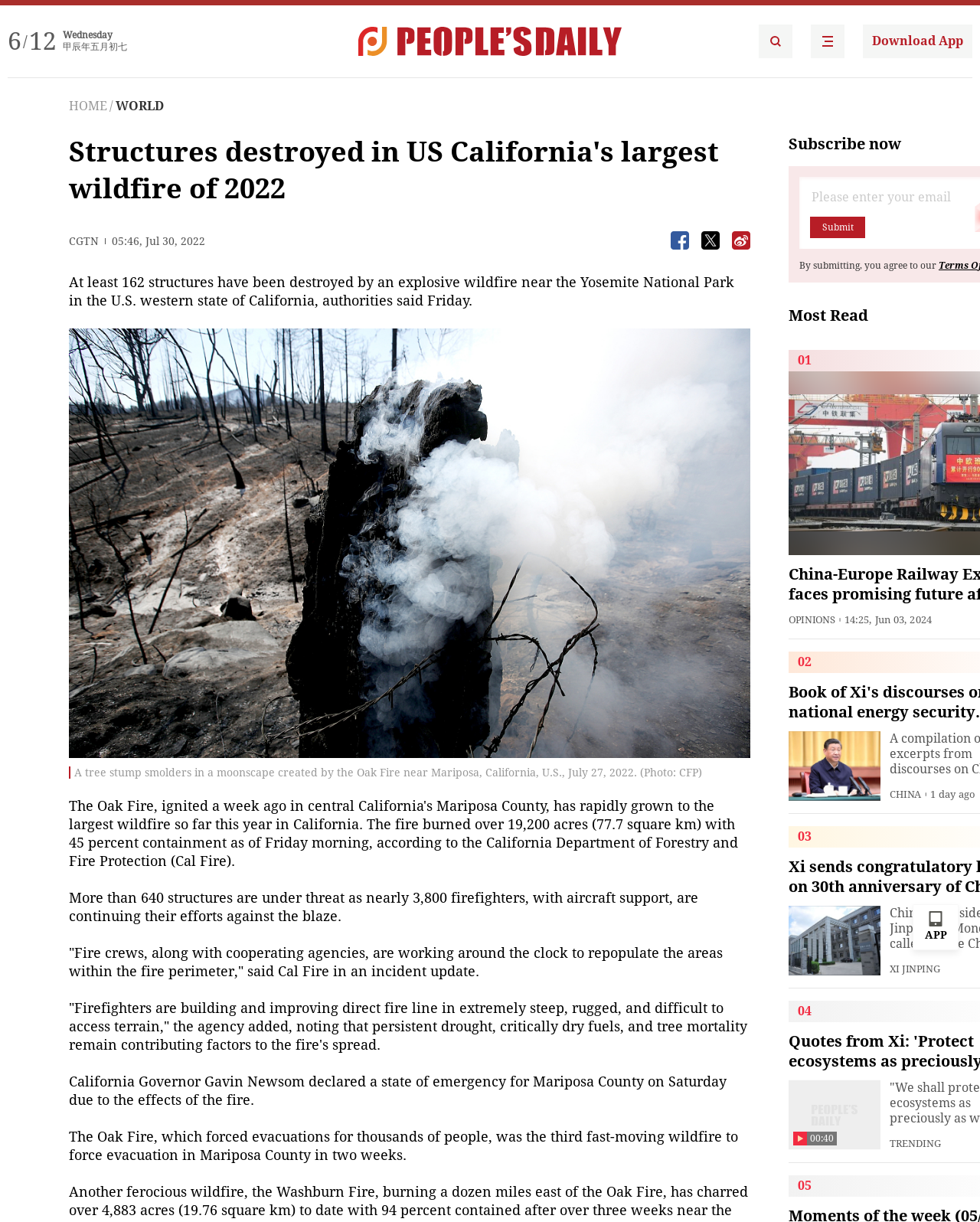Please determine the bounding box coordinates, formatted as (top-left x, top-left y, bottom-right x, bottom-right y), with all values as floating point numbers between 0 and 1. Identify the bounding box of the region described as: alt="People's Daily English language App"

[0.827, 0.02, 0.862, 0.048]